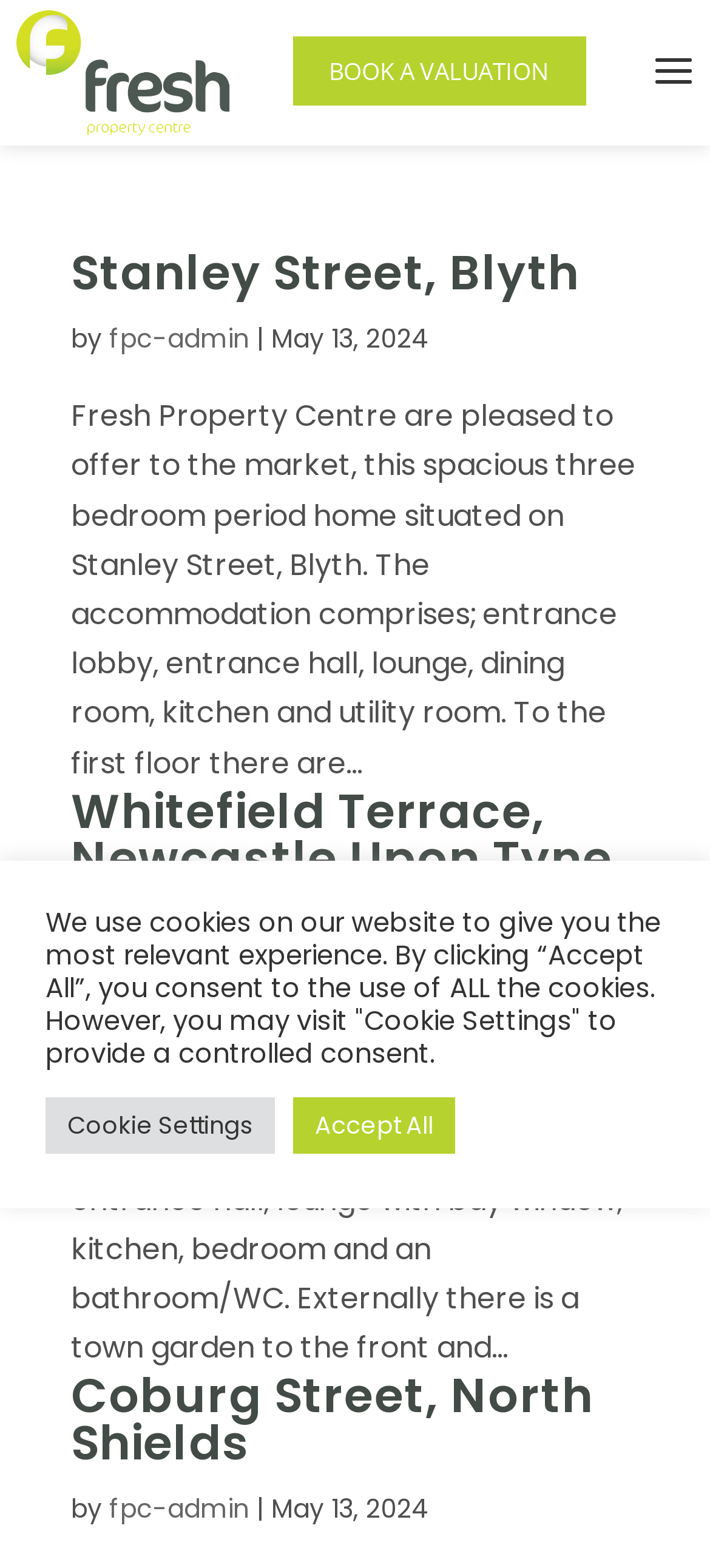Create an in-depth description of the webpage, covering main sections.

The webpage is titled "On Market Archives - Fresh Property Centre" and appears to be a real estate website showcasing various properties for sale. At the top, there is a logo of "Fresh Property Centre" accompanied by a link to the same. Below the logo, a prominent call-to-action button "BOOK A VALUATION" is placed. 

To the right of the logo, a search bar is situated, spanning almost the entire width of the page. 

The main content of the webpage is divided into three sections, each describing a different property. The first property is located on Stanley Street, Blyth, and is a three-bedroom period home. The description provides details about the accommodation, including the entrance lobby, lounge, dining room, kitchen, and utility room. 

Below this, the second property is listed, situated on Whitefield Terrace, Newcastle Upon Tyne. This is a one-bedroom ground floor flat, and the description outlines its features, including the entrance hall, lounge, kitchen, bedroom, and bathroom/WC.

The third property is located on Coburg Street, North Shields, but its description is not fully visible on the current page. Each property listing includes the address, a "by" label, the author "fpc-admin", a date "May 13, 2024", and a brief description of the property.

At the bottom of the page, a cookie policy notification is displayed, informing users about the use of cookies on the website. The notification provides options to either "Accept All" or visit "Cookie Settings" to customize cookie preferences.